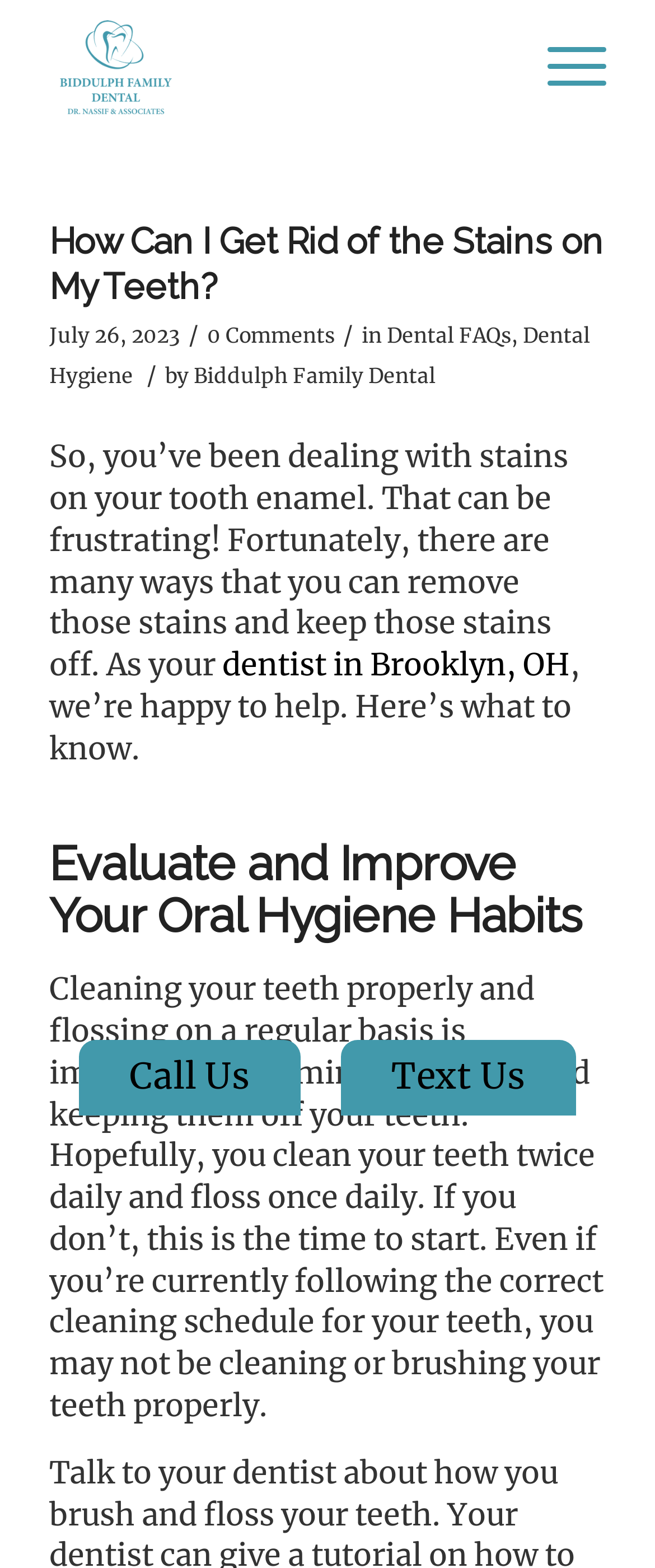Answer this question using a single word or a brief phrase:
What is the topic of the article?

Teeth stains